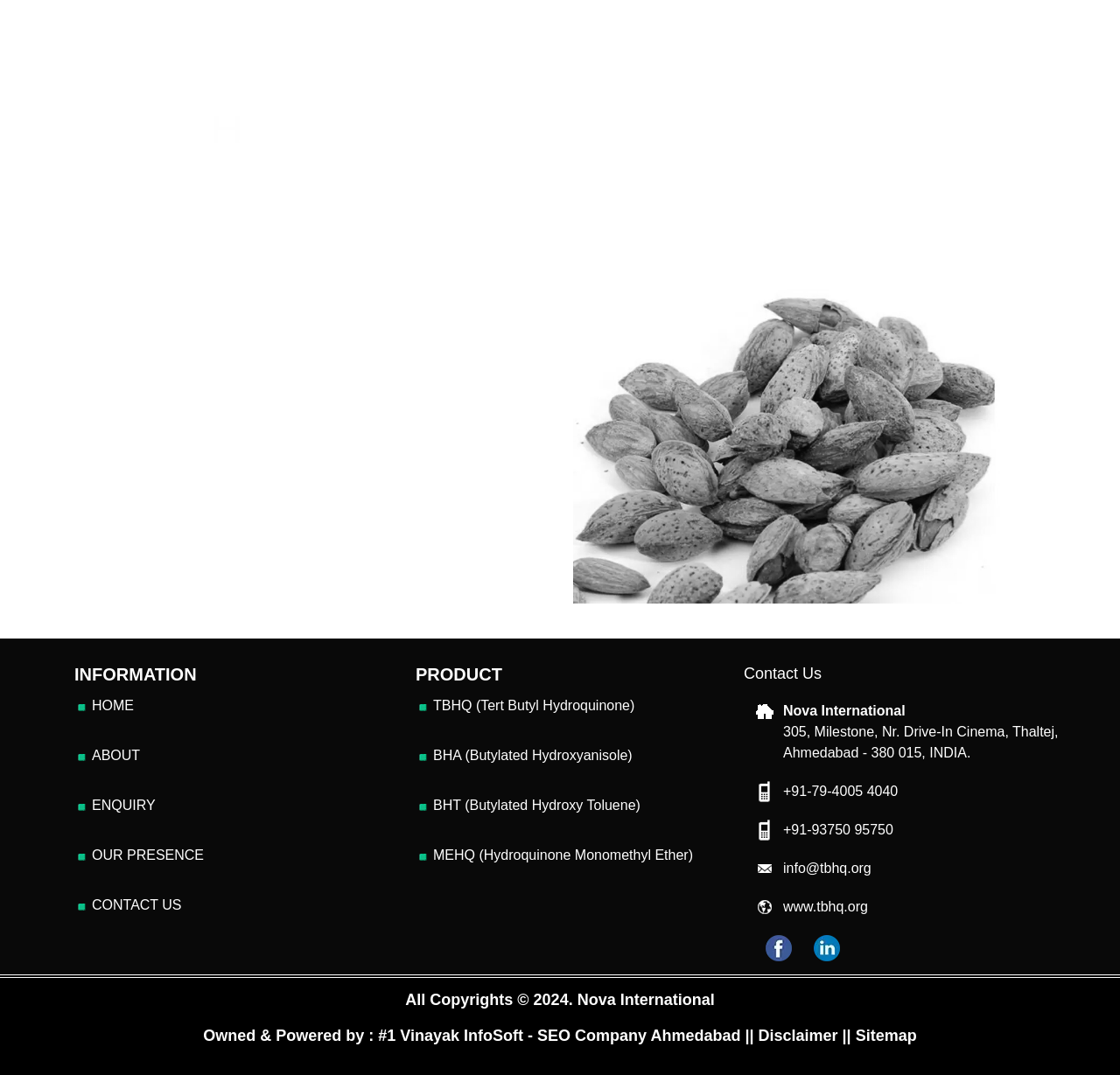Provide the bounding box coordinates for the UI element that is described as: "ENQUIRY".

[0.082, 0.742, 0.139, 0.756]